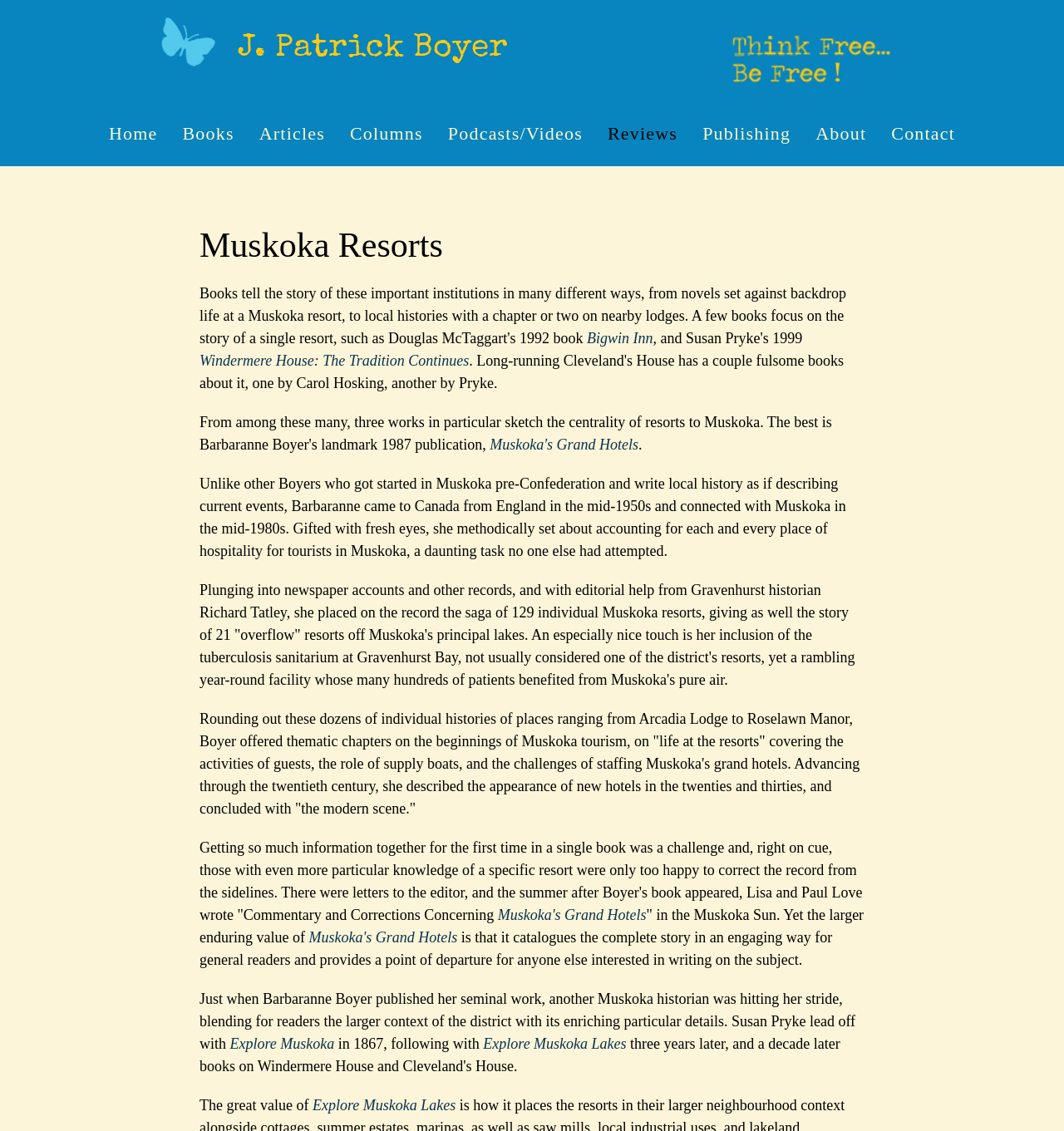What is the name of the historian who helped Barbaranne Boyer? Using the information from the screenshot, answer with a single word or phrase.

Richard Tatley